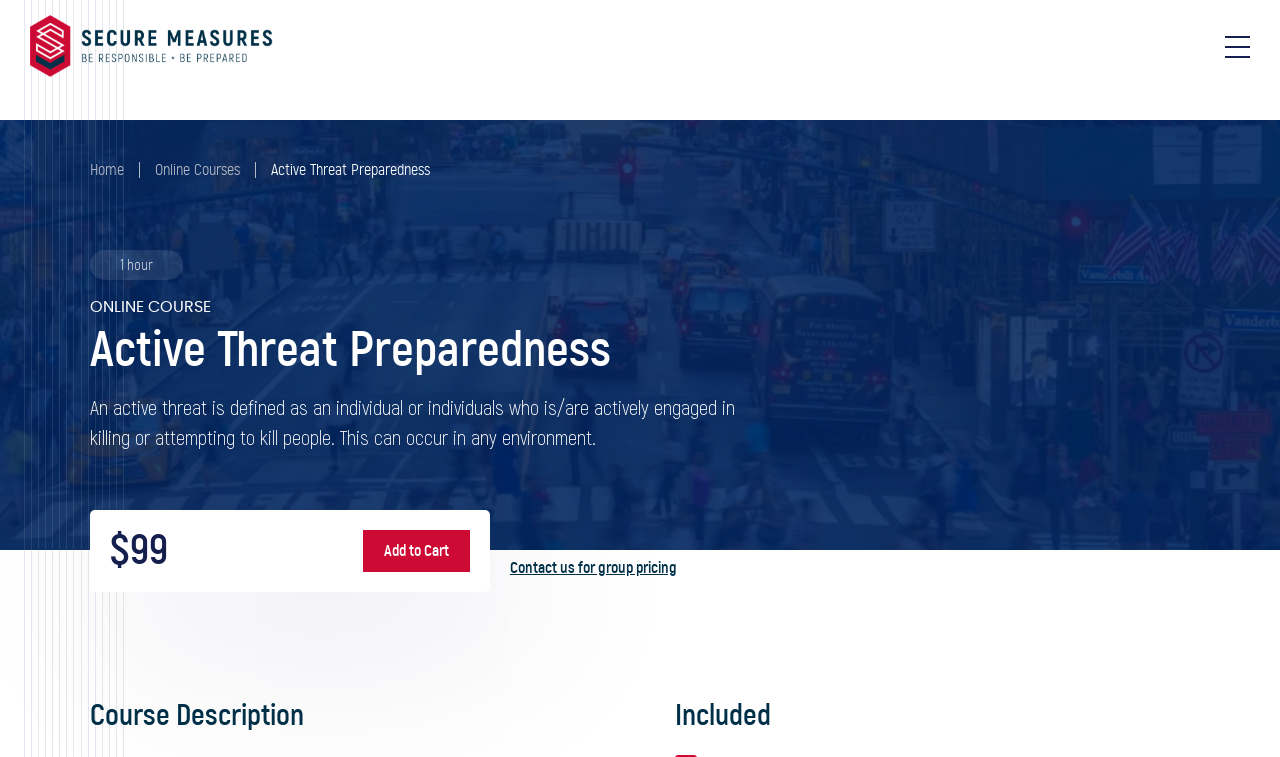Given the element description: "Add to Cart", predict the bounding box coordinates of the UI element it refers to, using four float numbers between 0 and 1, i.e., [left, top, right, bottom].

[0.284, 0.7, 0.367, 0.756]